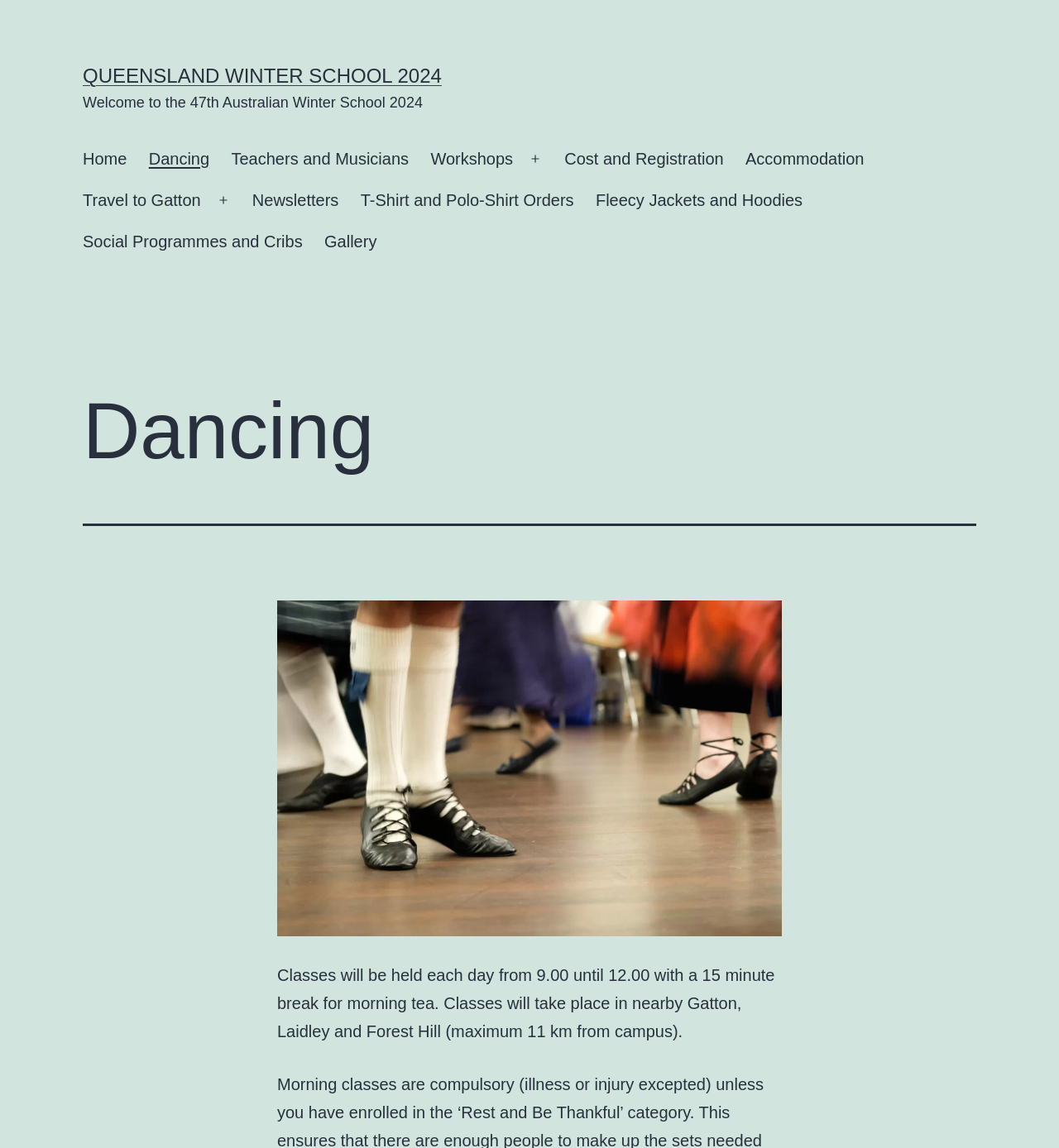Please determine the bounding box coordinates of the area that needs to be clicked to complete this task: 'Check the 'Gallery''. The coordinates must be four float numbers between 0 and 1, formatted as [left, top, right, bottom].

[0.296, 0.193, 0.366, 0.229]